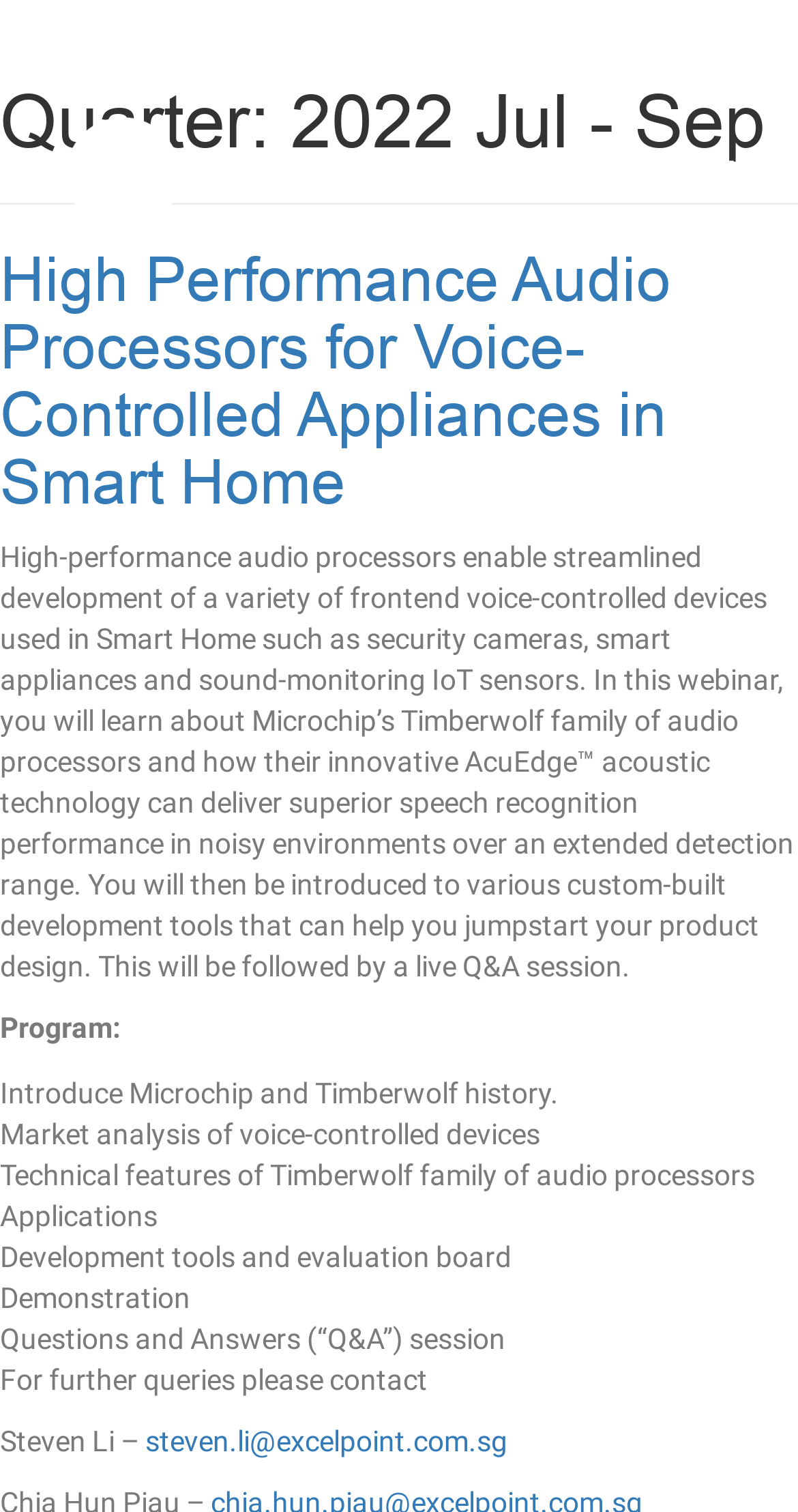Based on the image, give a detailed response to the question: What is the purpose of the webinar's Q&A session?

The purpose of the webinar's Q&A session is to answer questions from the attendees, as mentioned in the program of the webinar, which includes a live Q&A session.